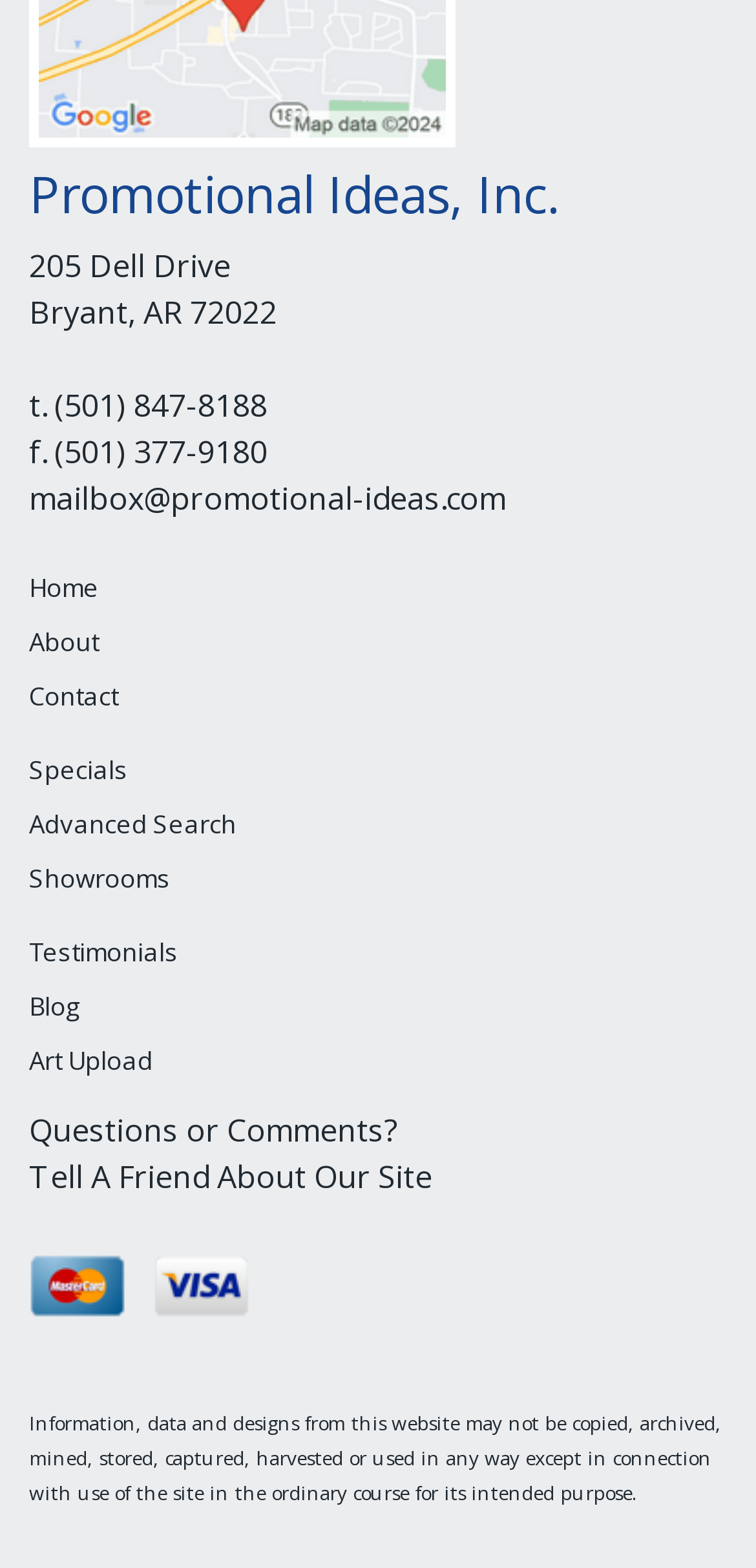What payment methods are accepted?
Answer briefly with a single word or phrase based on the image.

Master Card and Visa